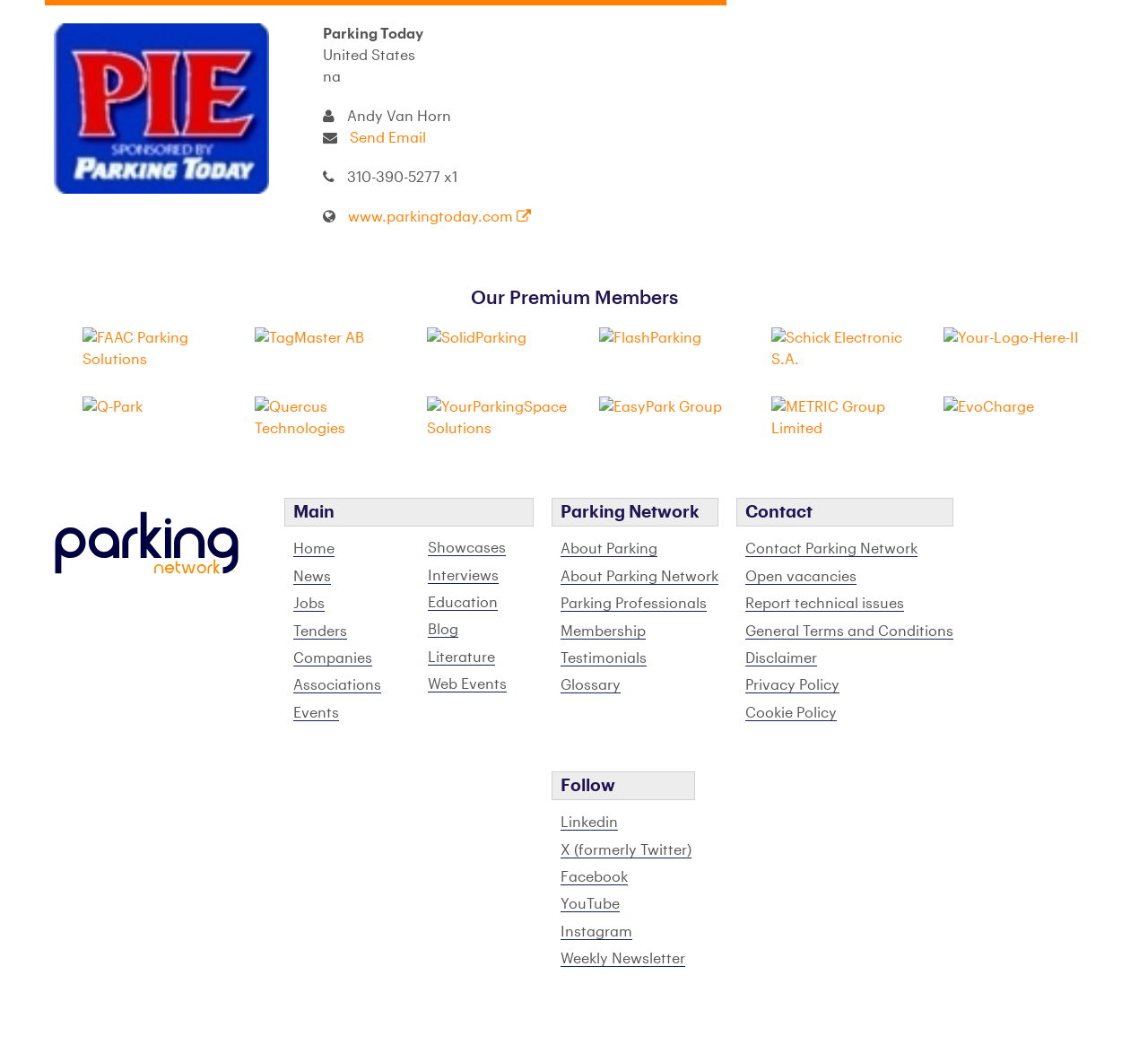Identify the coordinates of the bounding box for the element described below: "Aquaculture". Return the coordinates as four float numbers between 0 and 1: [left, top, right, bottom].

None